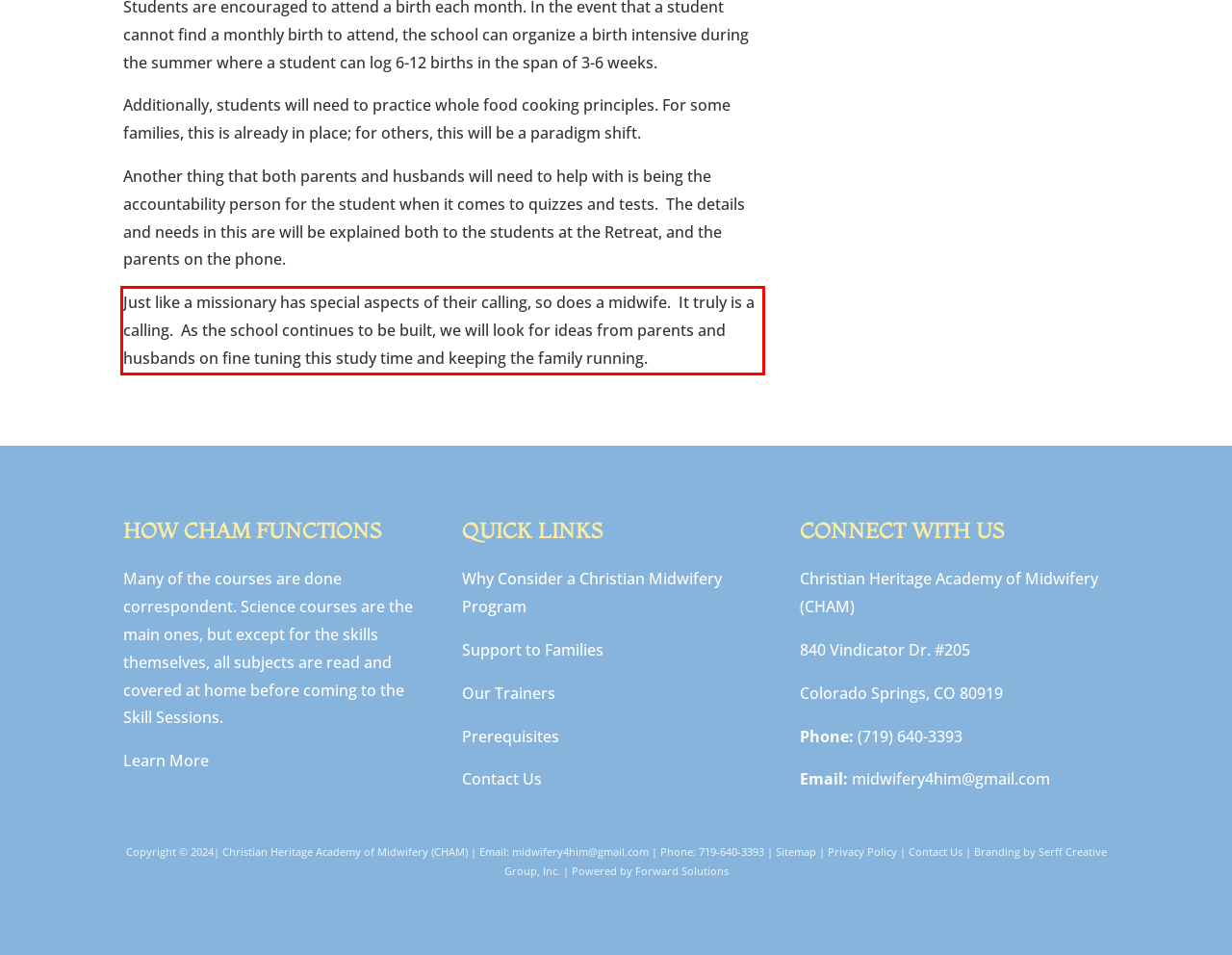Analyze the webpage screenshot and use OCR to recognize the text content in the red bounding box.

Just like a missionary has special aspects of their calling, so does a midwife. It truly is a calling. As the school continues to be built, we will look for ideas from parents and husbands on fine tuning this study time and keeping the family running.